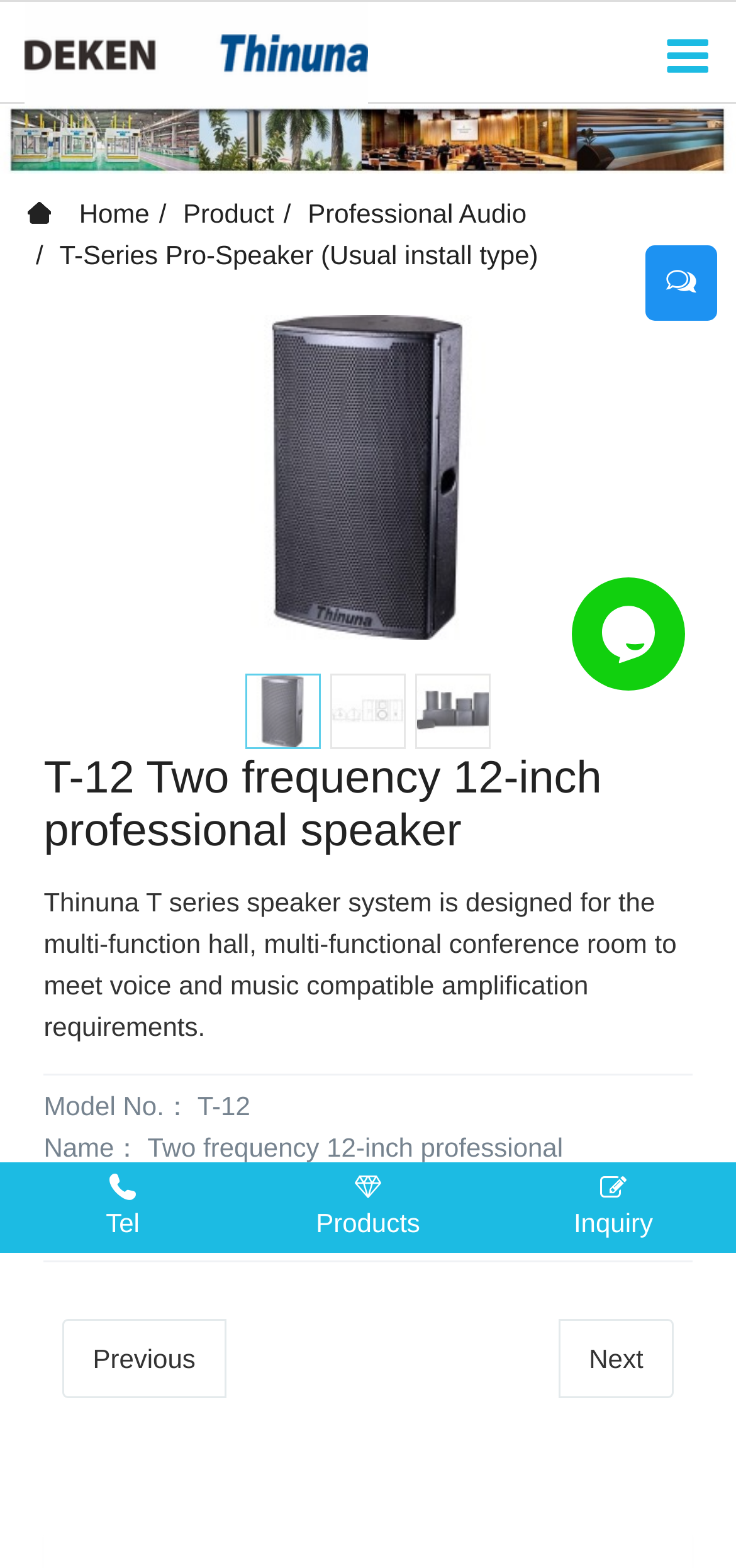How many navigation links are there in the top menu?
Based on the image, answer the question with as much detail as possible.

I found the answer by counting the number of link elements in the top menu, which are 'Home', 'Product', 'Professional Audio', and 'T-Series Pro-Speaker (Usual install type)'.